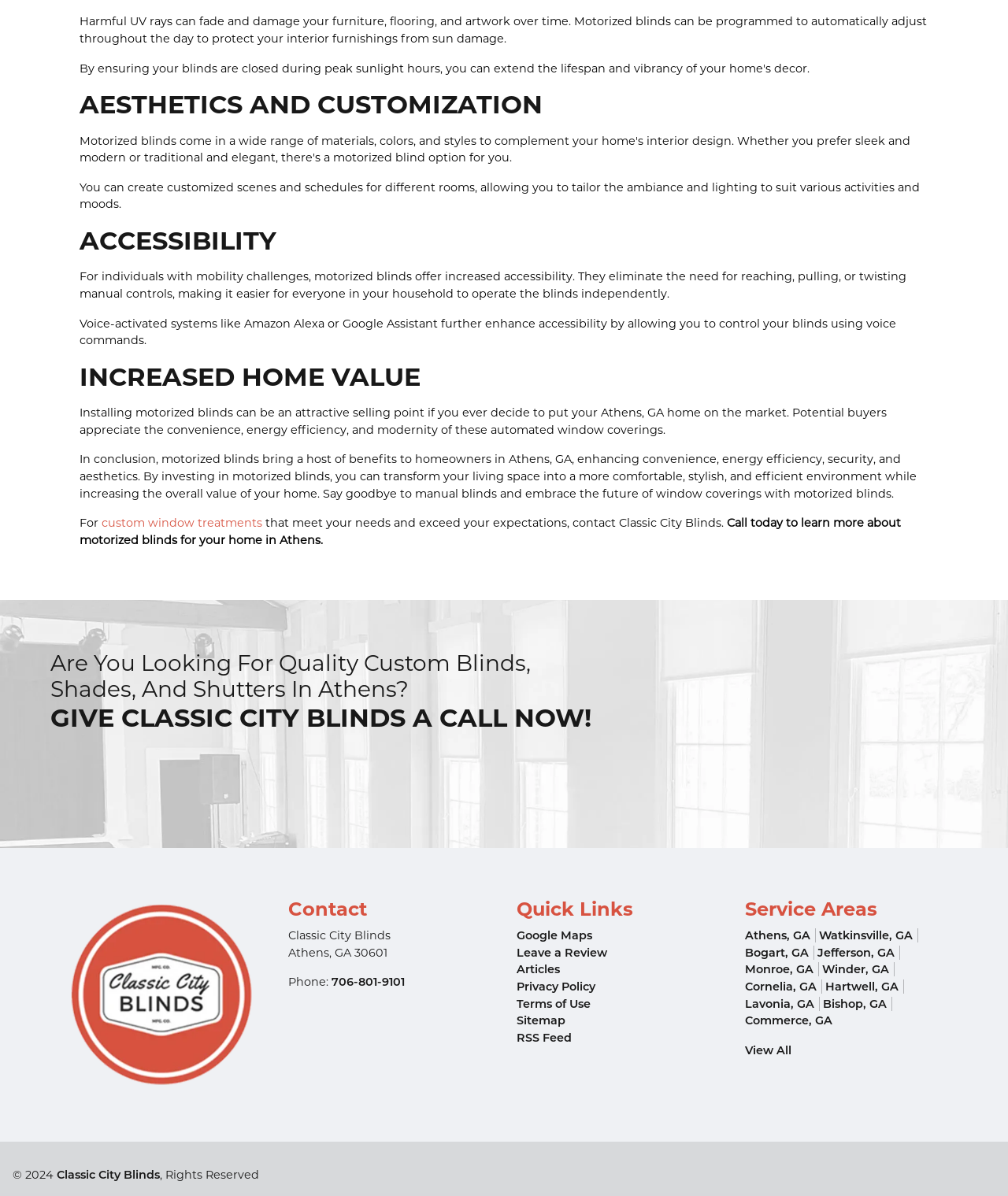Given the webpage screenshot and the description, determine the bounding box coordinates (top-left x, top-left y, bottom-right x, bottom-right y) that define the location of the UI element matching this description: 706-801-9101

[0.329, 0.815, 0.402, 0.827]